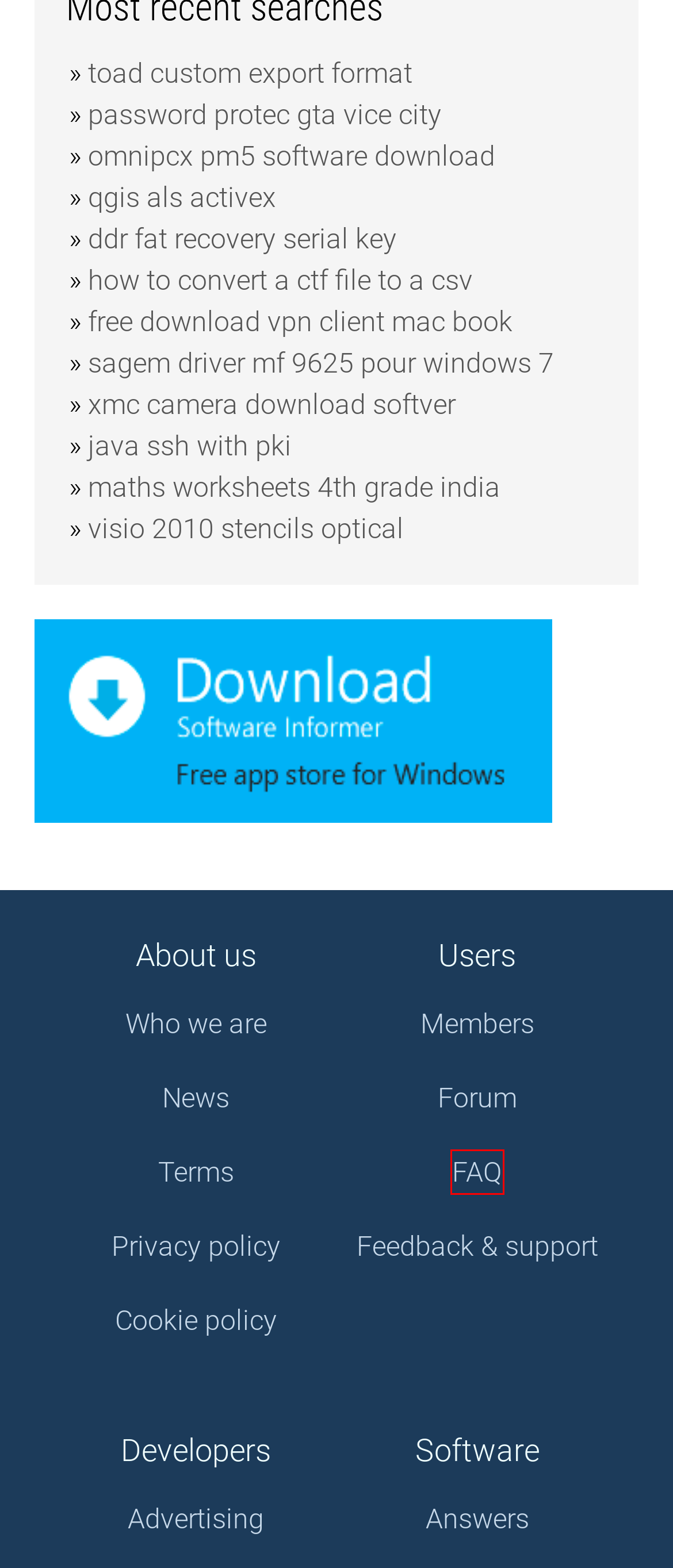Provided is a screenshot of a webpage with a red bounding box around an element. Select the most accurate webpage description for the page that appears after clicking the highlighted element. Here are the candidates:
A. Visio 2010 stencils optical Free Download for Windows
B. Ddr fat recovery serial key Free Download for Windows
C. Frequently Asked Questions | Software Informer
D. News on Software Informer
E. Advertising on Software Informer
F. Terms & Privacy | Software Informer
G. Maths worksheets 4th grade india Free Download for Windows
H. Software Informer users

C